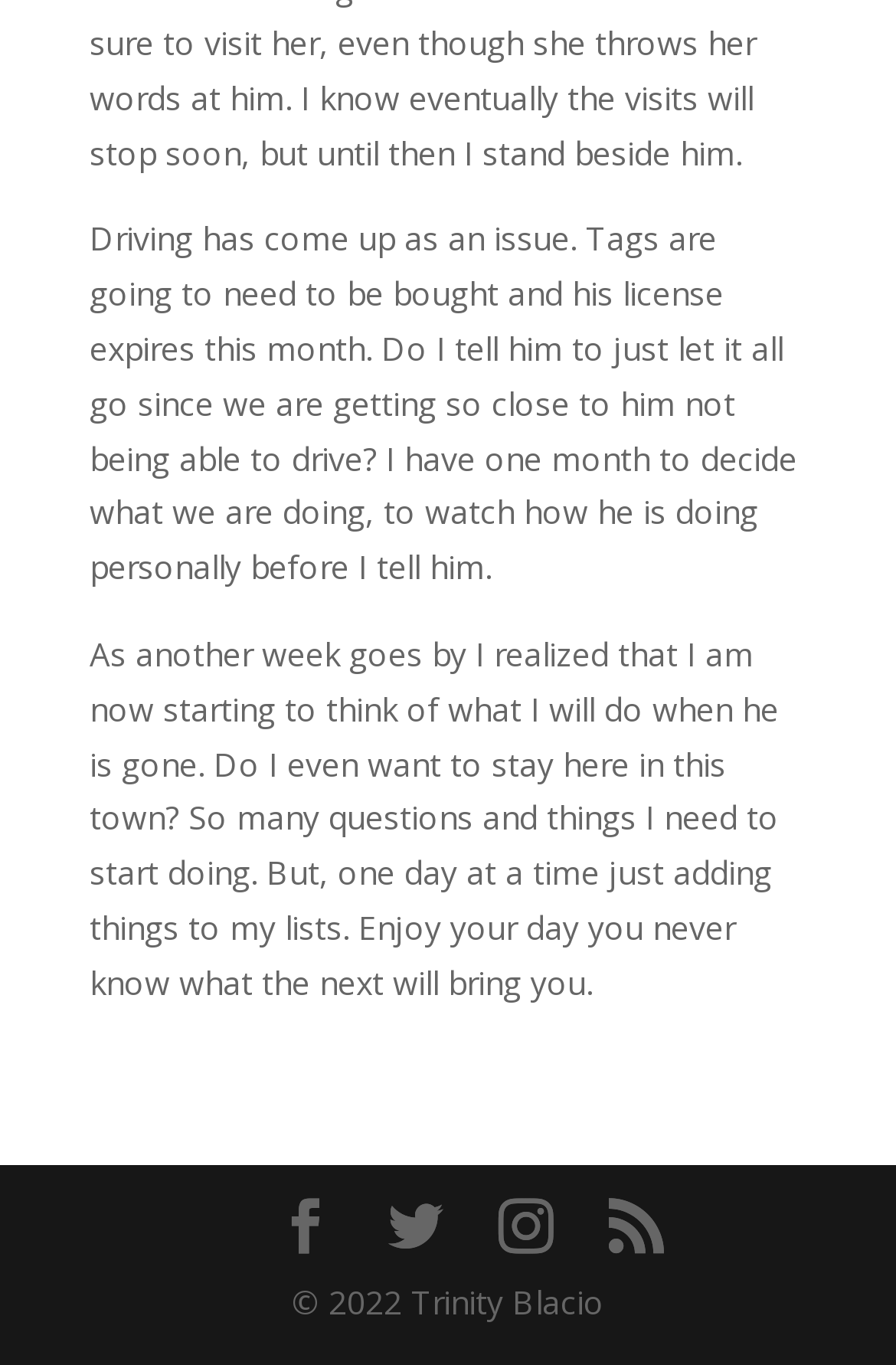Determine the bounding box coordinates of the UI element described by: "PH on record".

None